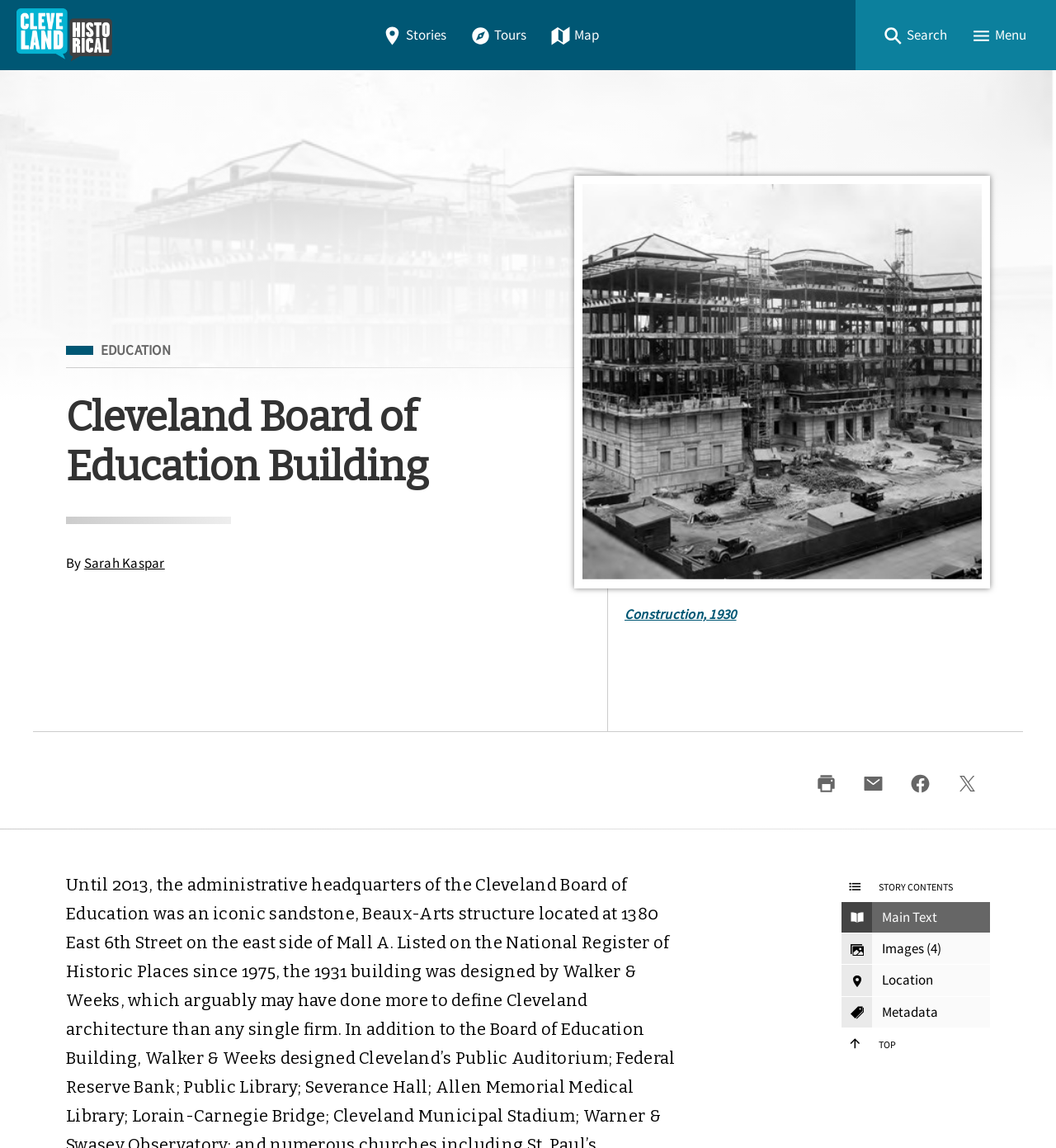Locate the bounding box coordinates of the area that needs to be clicked to fulfill the following instruction: "View the Map". The coordinates should be in the format of four float numbers between 0 and 1, namely [left, top, right, bottom].

[0.511, 0.016, 0.578, 0.045]